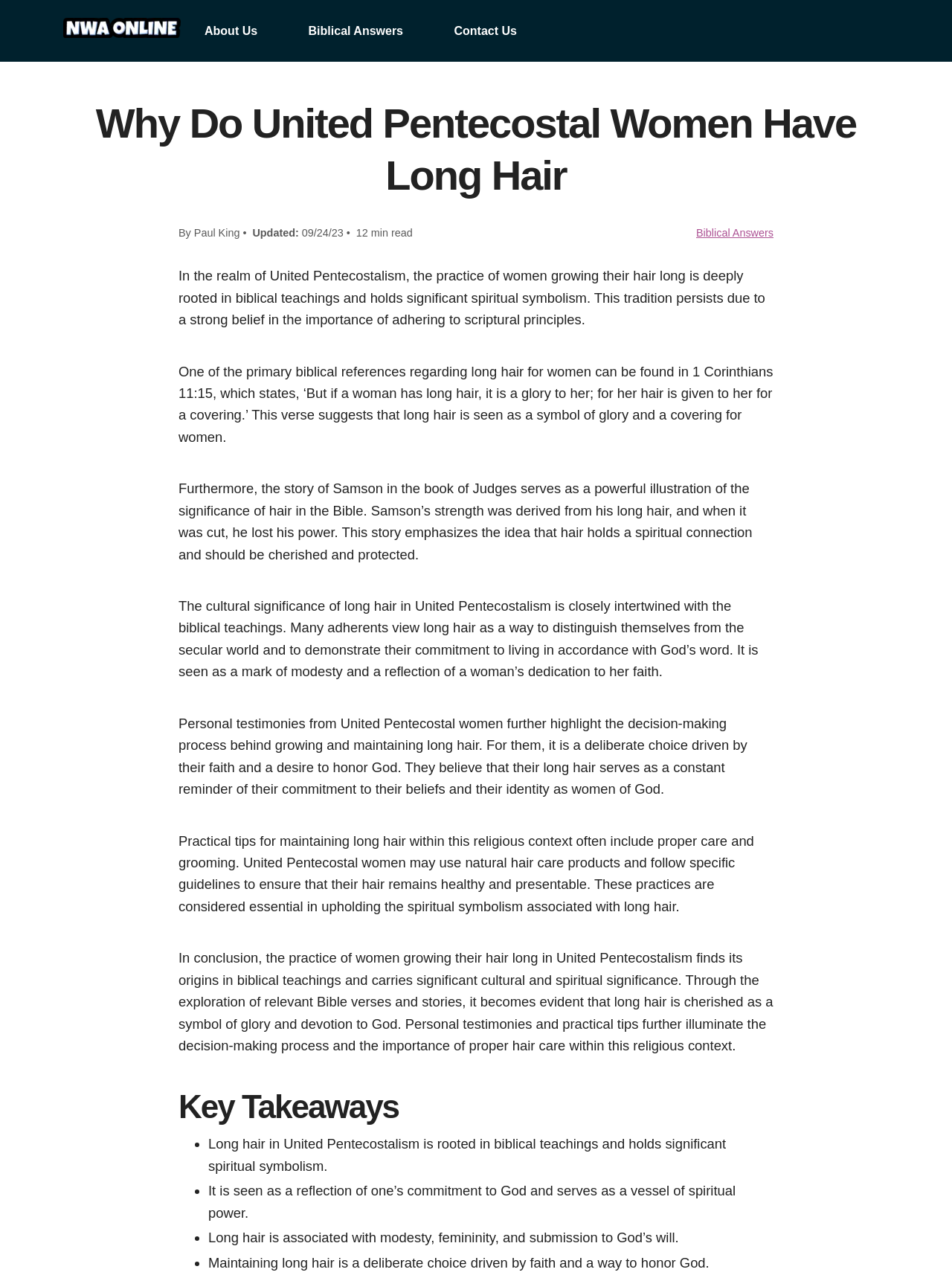Extract the top-level heading from the webpage and provide its text.

Why Do United Pentecostal Women Have Long Hair